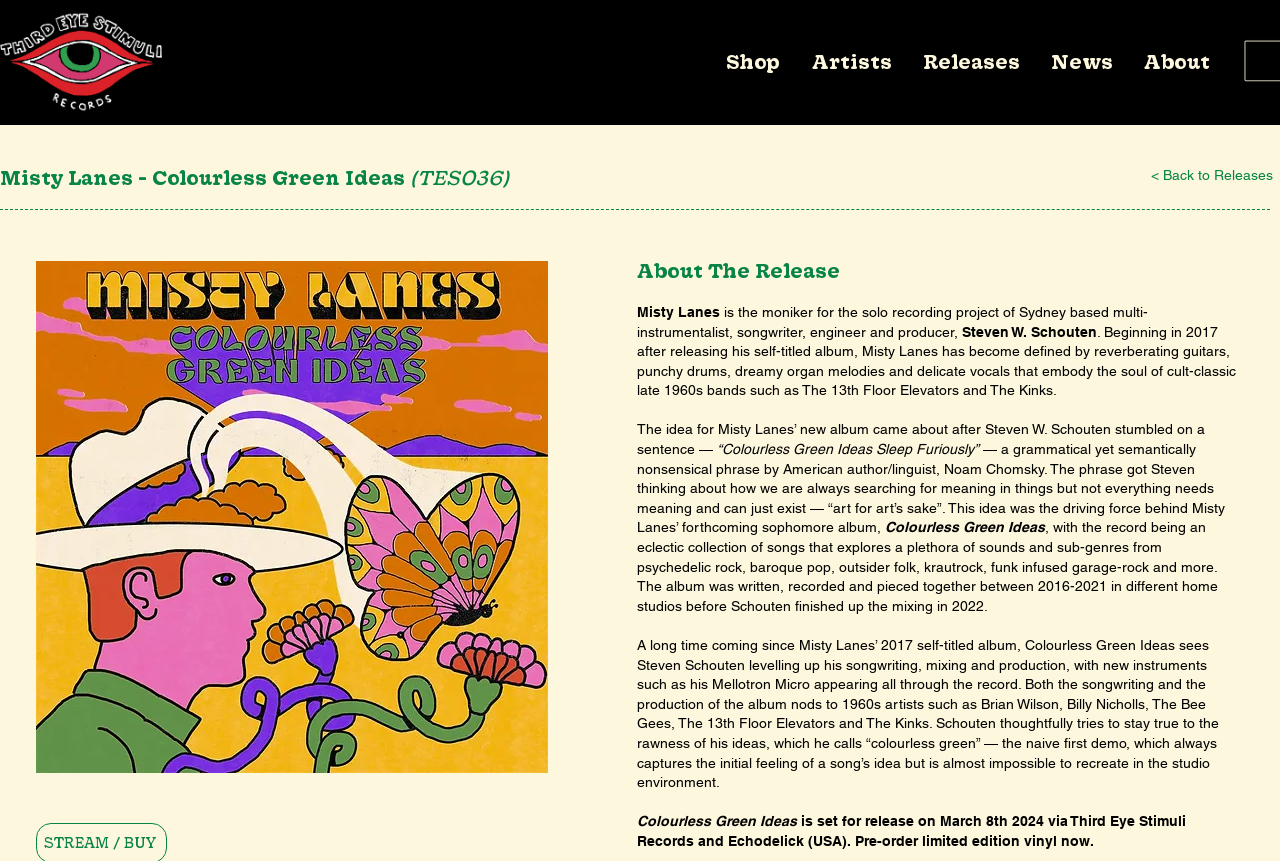Construct a comprehensive caption that outlines the webpage's structure and content.

The webpage is about the album "Colourless Green Ideas" by Misty Lanes, released under the label Third Eye Stimuli. At the top, there is a navigation menu with links to "Shop", "Artists", "Releases", "News", and "About". On the top right, there is a button with an image.

Below the navigation menu, there is a large heading that displays the album title "Misty Lanes - Colourless Green Ideas". To the right of the heading, there is a large image of the album cover.

The main content of the webpage is a block of text that provides information about the album. The text is divided into several paragraphs, each describing a different aspect of the album. The first paragraph introduces Misty Lanes as the solo recording project of Sydney-based multi-instrumentalist Steven W. Schouten. The following paragraphs describe the inspiration behind the album, the music style, and the production process.

Throughout the text, there are several mentions of influential artists and bands, such as The 13th Floor Elevators, The Kinks, Brian Wilson, and The Bee Gees. The text also mentions the release date of the album, March 8th, 2024, and provides a call-to-action to pre-order the limited edition vinyl.